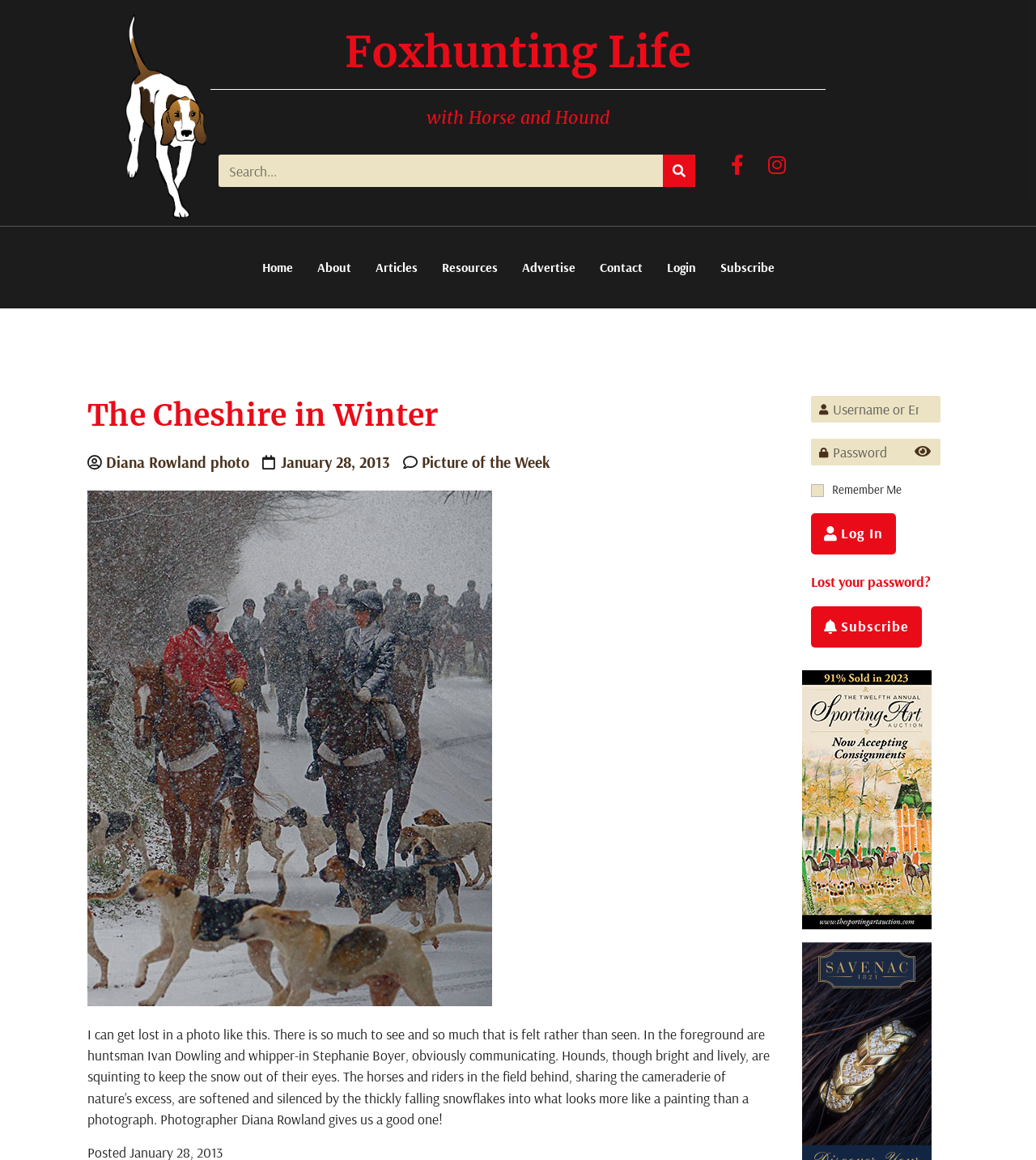Indicate the bounding box coordinates of the clickable region to achieve the following instruction: "Search for something."

[0.211, 0.133, 0.671, 0.161]